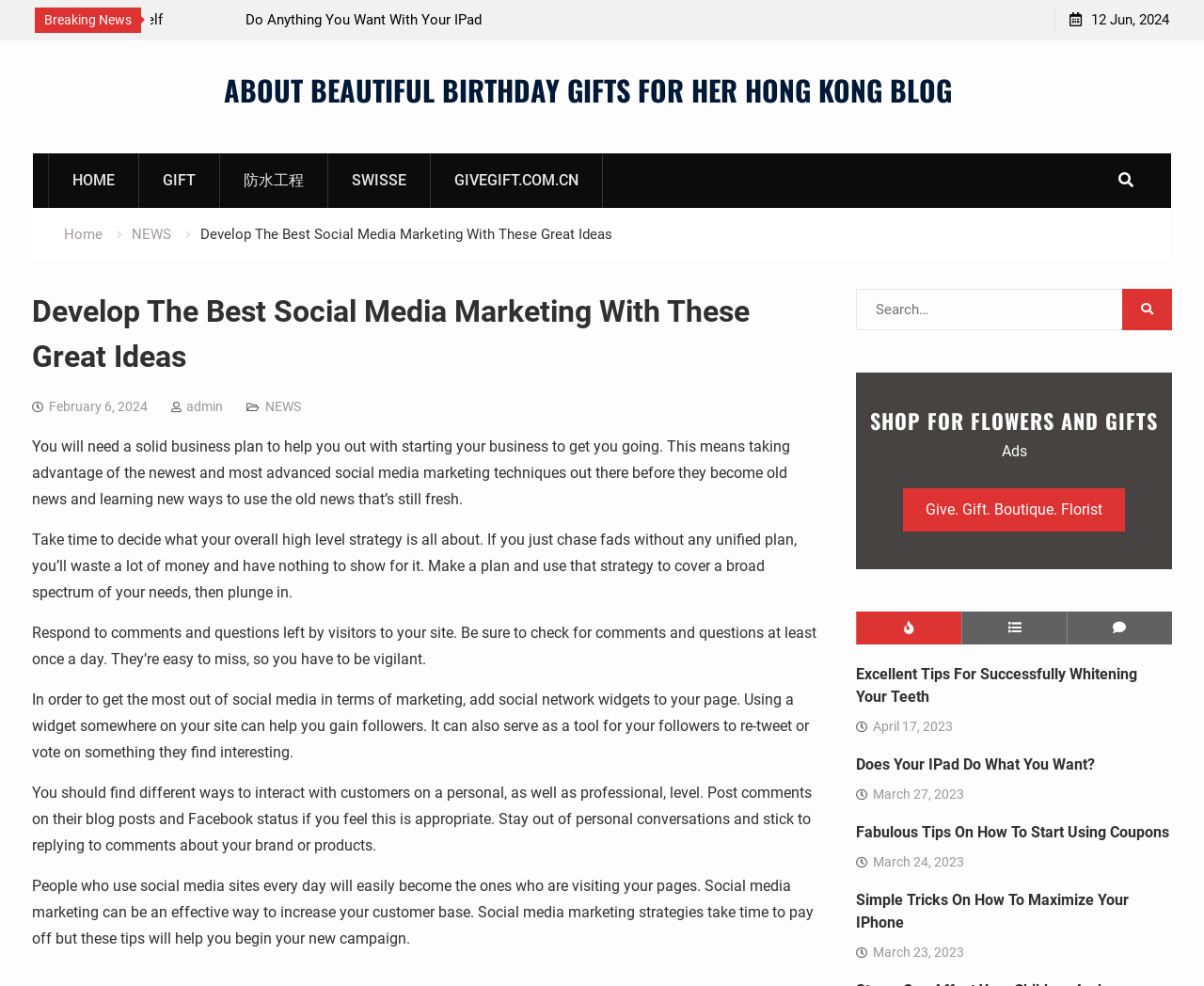Give a one-word or one-phrase response to the question:
What is the date of the article 'Excellent Tips For Successfully Whitening Your Teeth'?

April 17, 2023